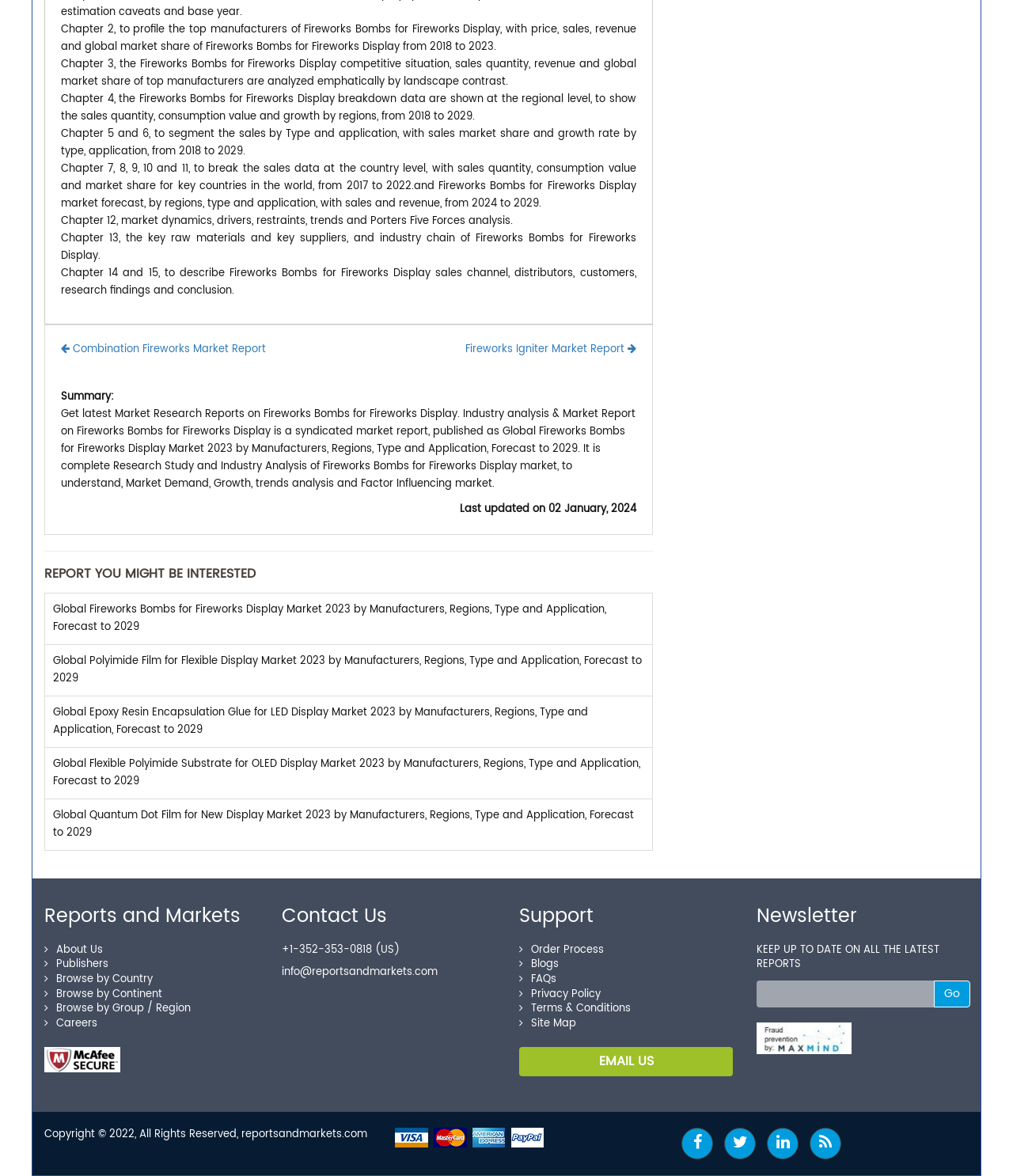Determine the bounding box coordinates of the clickable element to achieve the following action: 'Subscribe to the newsletter'. Provide the coordinates as four float values between 0 and 1, formatted as [left, top, right, bottom].

[0.747, 0.834, 0.923, 0.857]